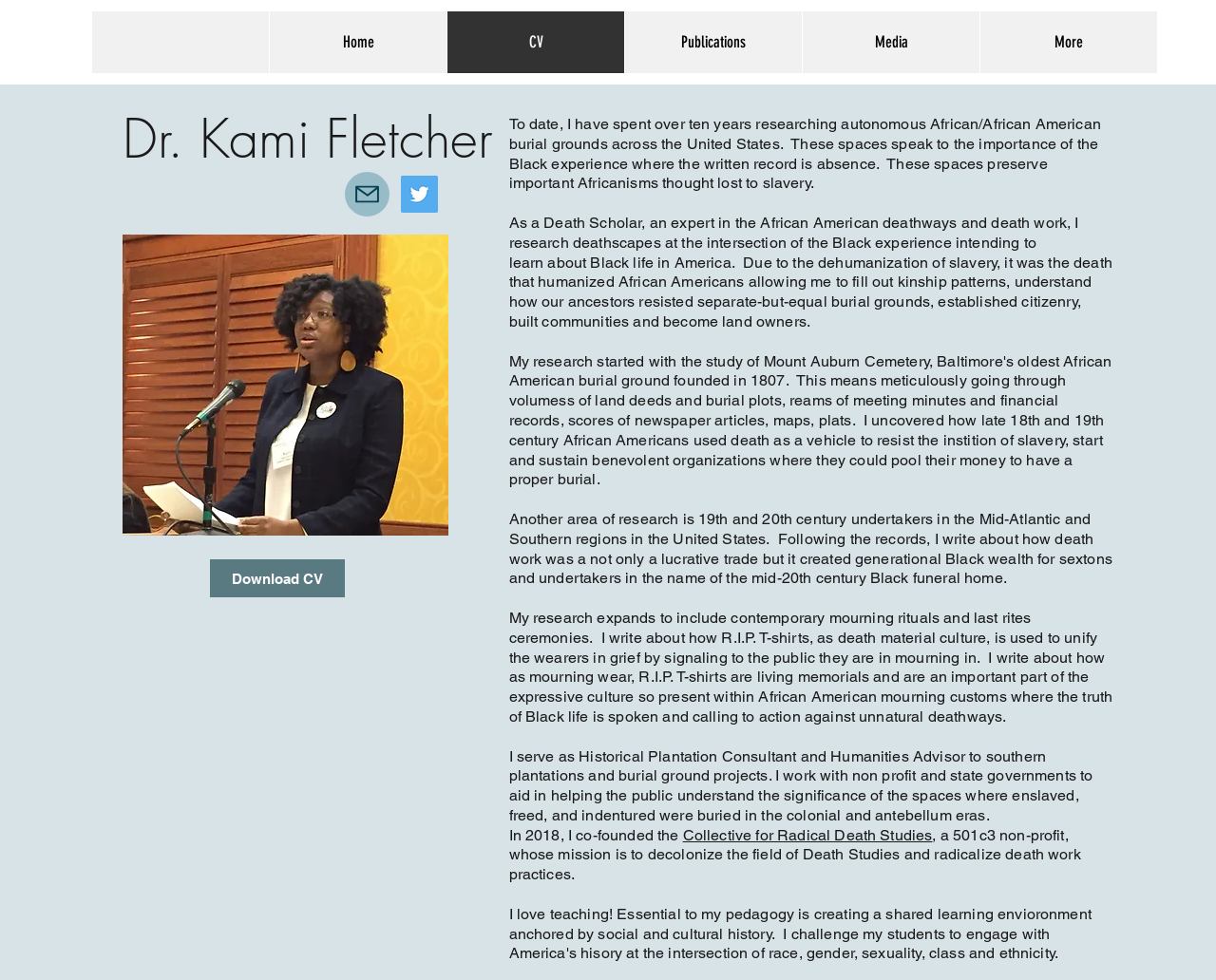Please predict the bounding box coordinates of the element's region where a click is necessary to complete the following instruction: "Visit the Collective for Radical Death Studies". The coordinates should be represented by four float numbers between 0 and 1, i.e., [left, top, right, bottom].

[0.561, 0.843, 0.767, 0.861]